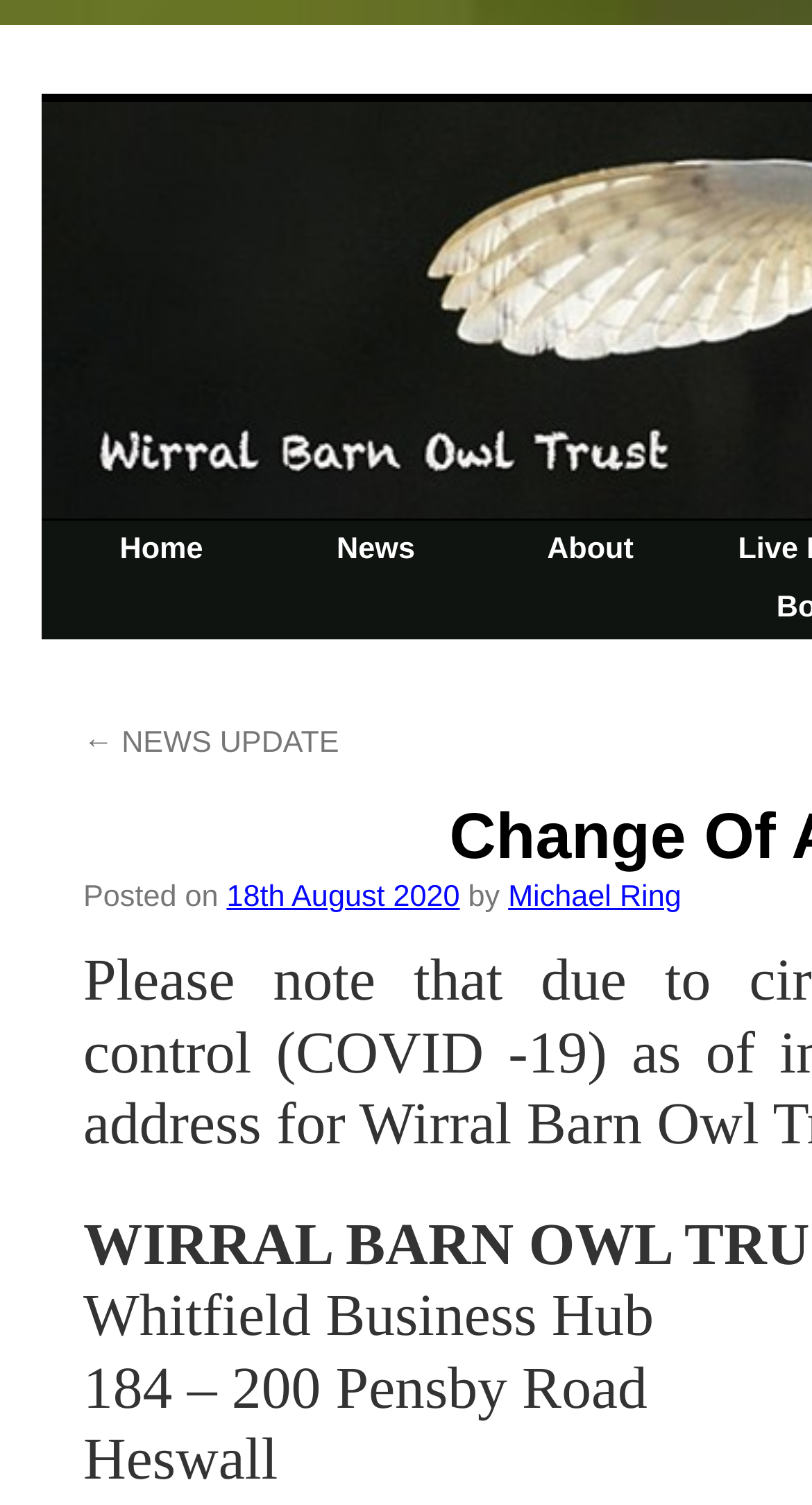Create an elaborate caption for the webpage.

The webpage is about the Wirral Barn Owl Trust, specifically announcing a change of address due to circumstances beyond their control, likely related to the COVID-19 pandemic. 

At the top left of the page, there is a "Skip to content" link, followed by a "Home" link and a "News" link, all aligned horizontally. Below these links, there is a section with a "NEWS UPDATE" link, which is likely a news article or a blog post. 

To the right of the "NEWS UPDATE" link, there is a "Posted on" label, followed by the date "18th August 2020" and the author's name "Michael Ring". 

Further down the page, there is an address section, which includes the new address of the Wirral Barn Owl Trust: "Whitfield Business Hub", "184 – 200 Pensby Road", and "Heswall".